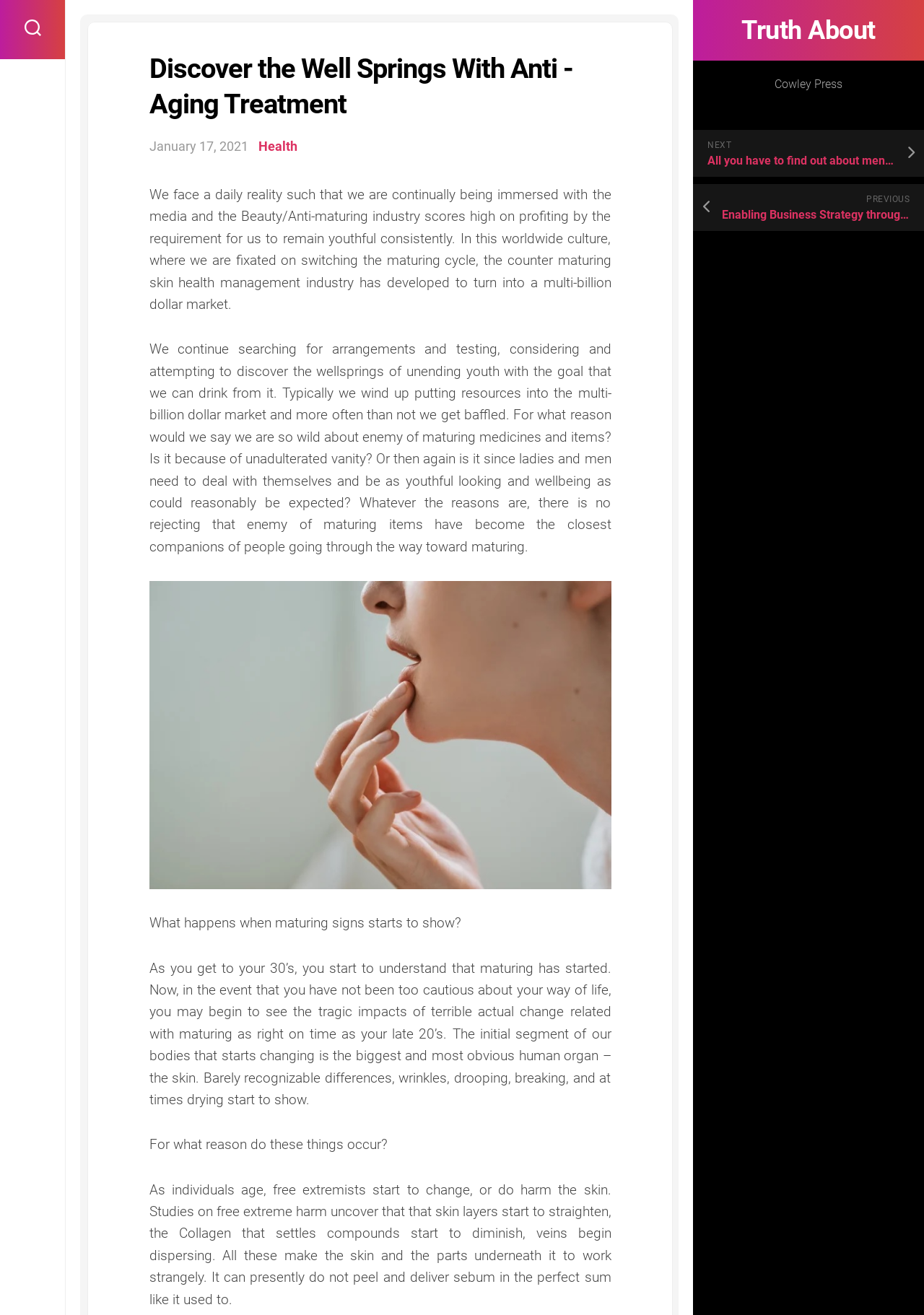Using the webpage screenshot and the element description Life on the Bluffs, determine the bounding box coordinates. Specify the coordinates in the format (top-left x, top-left y, bottom-right x, bottom-right y) with values ranging from 0 to 1.

None